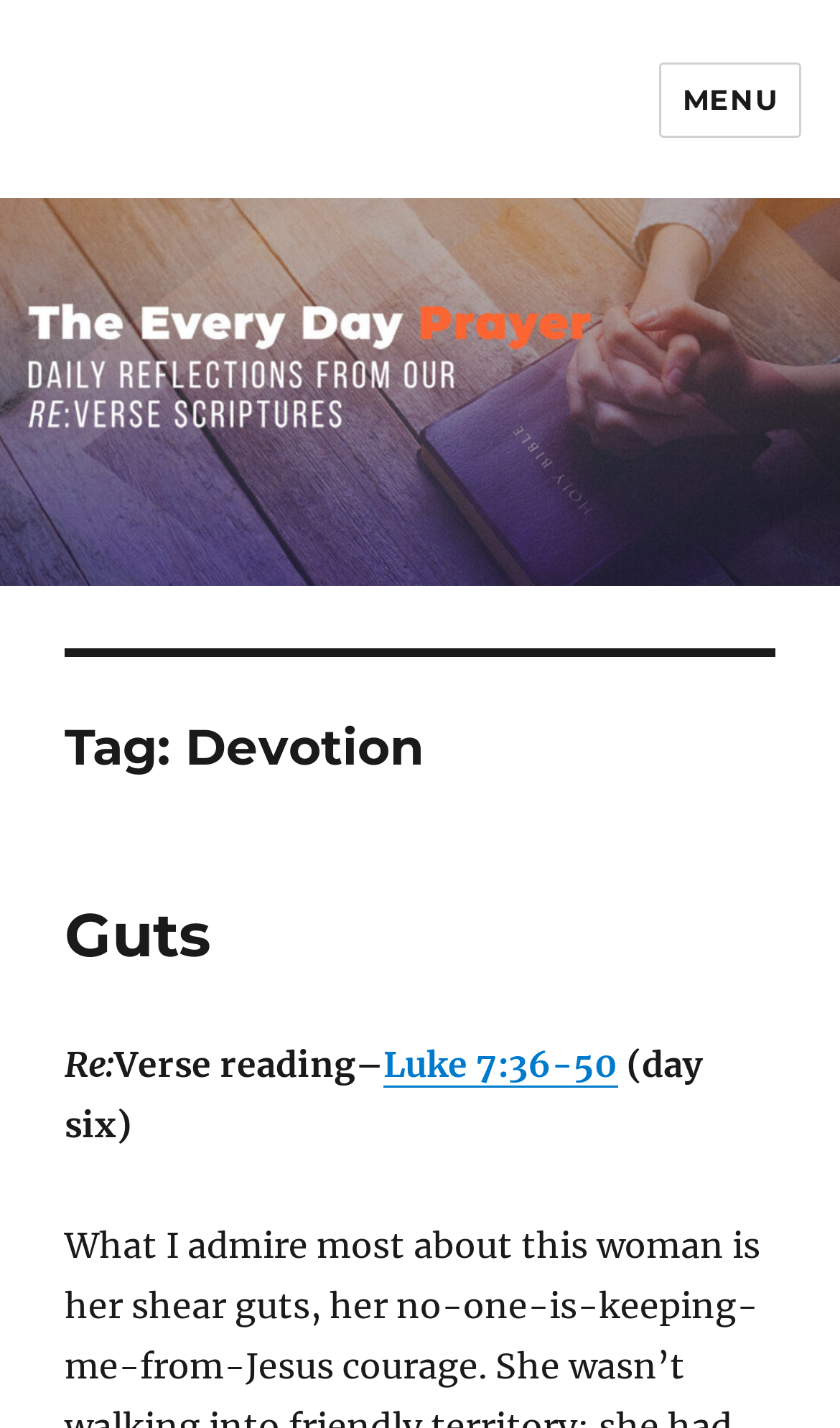Generate a detailed explanation of the webpage's features and information.

The webpage is titled "Devotion – The Everyday Prayer" and has a prominent link with the same title at the top left corner. To the top right, there is a "MENU" button that controls site navigation and social navigation. Below the title link, there is another link with the same title, which takes up most of the width of the page.

The main content of the page is divided into sections, with a header that reads "Tag: Devotion" at the top. Below this header, there is a subheading "Guts" with a link to "Guts" next to it. The text "Re:" is positioned to the left of "Verse reading–", which is followed by a link to "Luke 7:36-50". The text "(day six)" is placed at the bottom right of this section.

Overall, the webpage appears to be a devotional or spiritual resource, with a focus on a specific verse or passage, and possibly a daily reading or reflection.